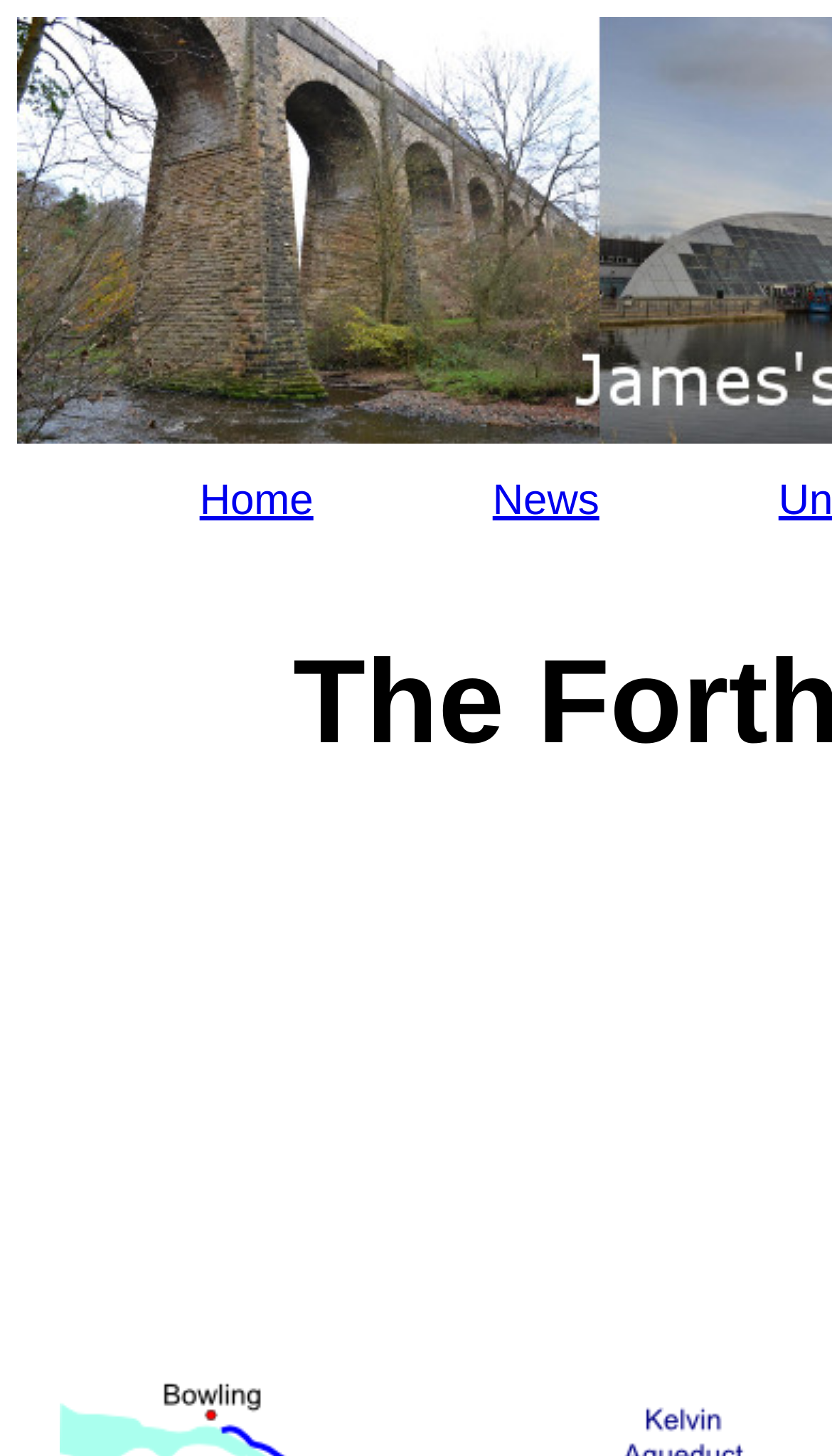Identify the bounding box for the described UI element: "Visit our Facebook".

None